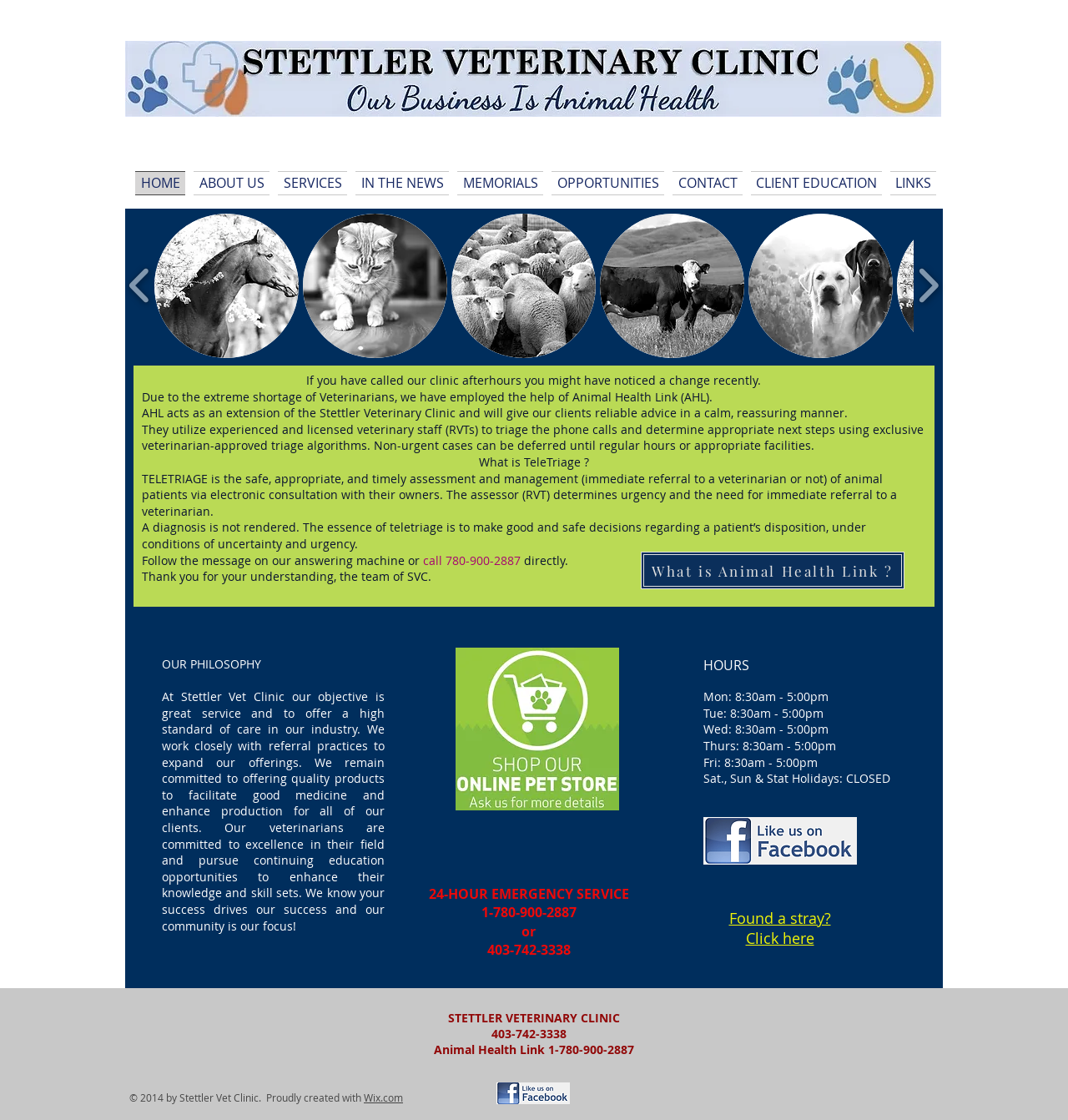What is the clinic's address?
Refer to the image and answer the question using a single word or phrase.

Not mentioned